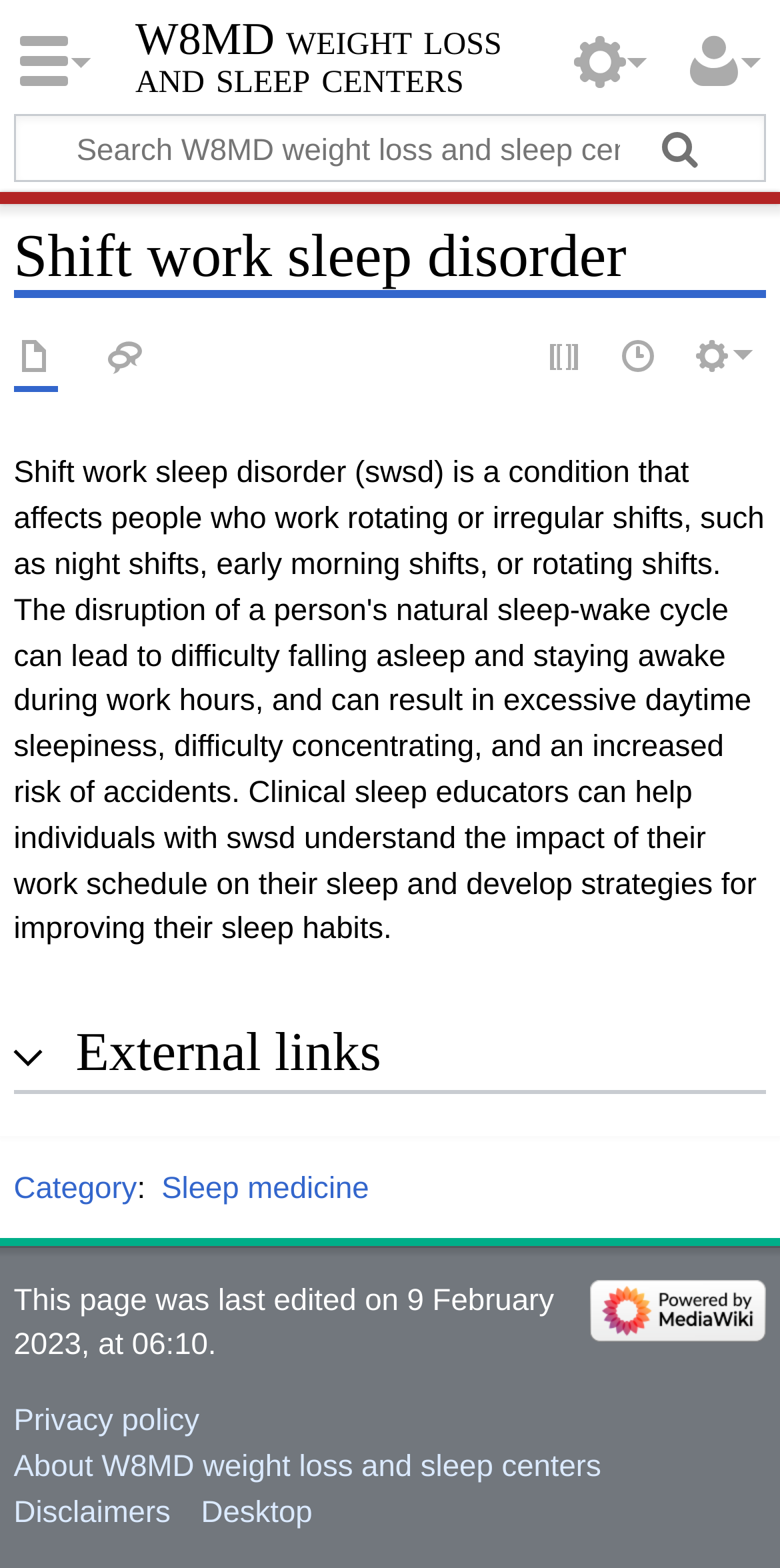What is the topic of the page?
Using the information from the image, provide a comprehensive answer to the question.

I found the answer by looking at the heading element with the text 'Shift work sleep disorder' which is prominently displayed on the page, suggesting that it is the main topic of the page.